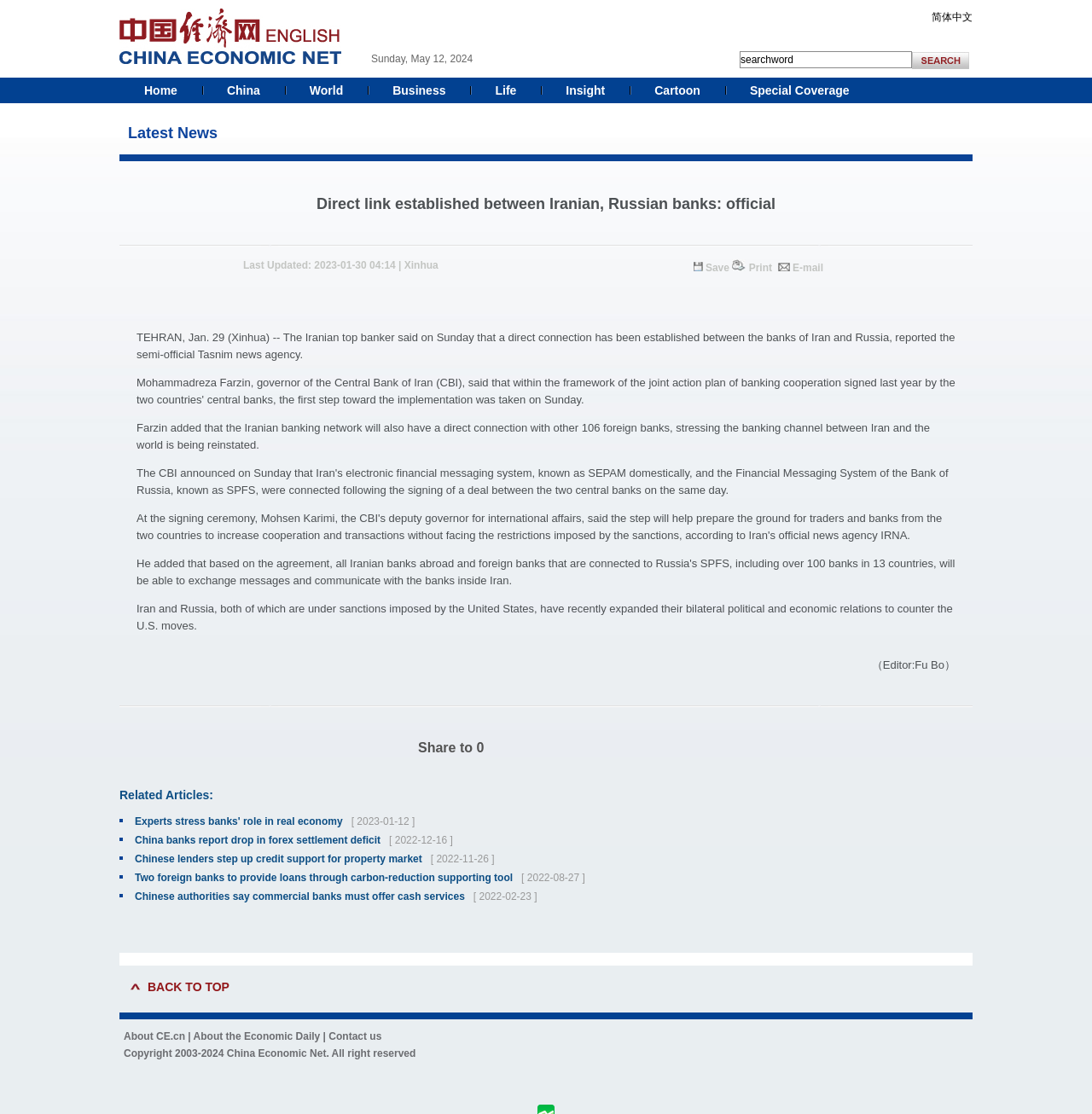Show me the bounding box coordinates of the clickable region to achieve the task as per the instruction: "Search for news".

[0.677, 0.046, 0.835, 0.061]